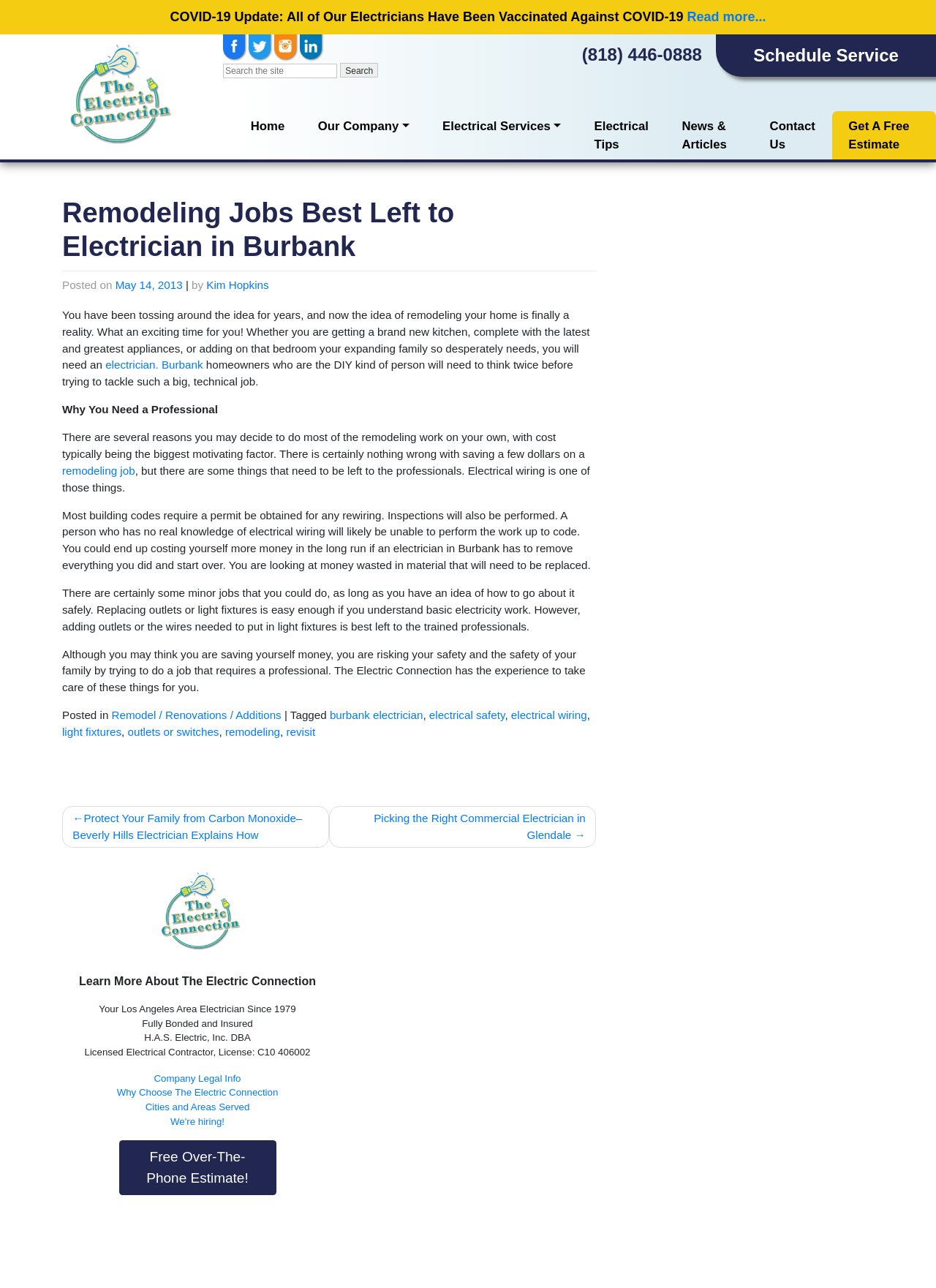Identify the bounding box coordinates for the UI element described as follows: Remodel / Renovations / Additions. Use the format (top-left x, top-left y, bottom-right x, bottom-right y) and ensure all values are floating point numbers between 0 and 1.

[0.119, 0.55, 0.301, 0.56]